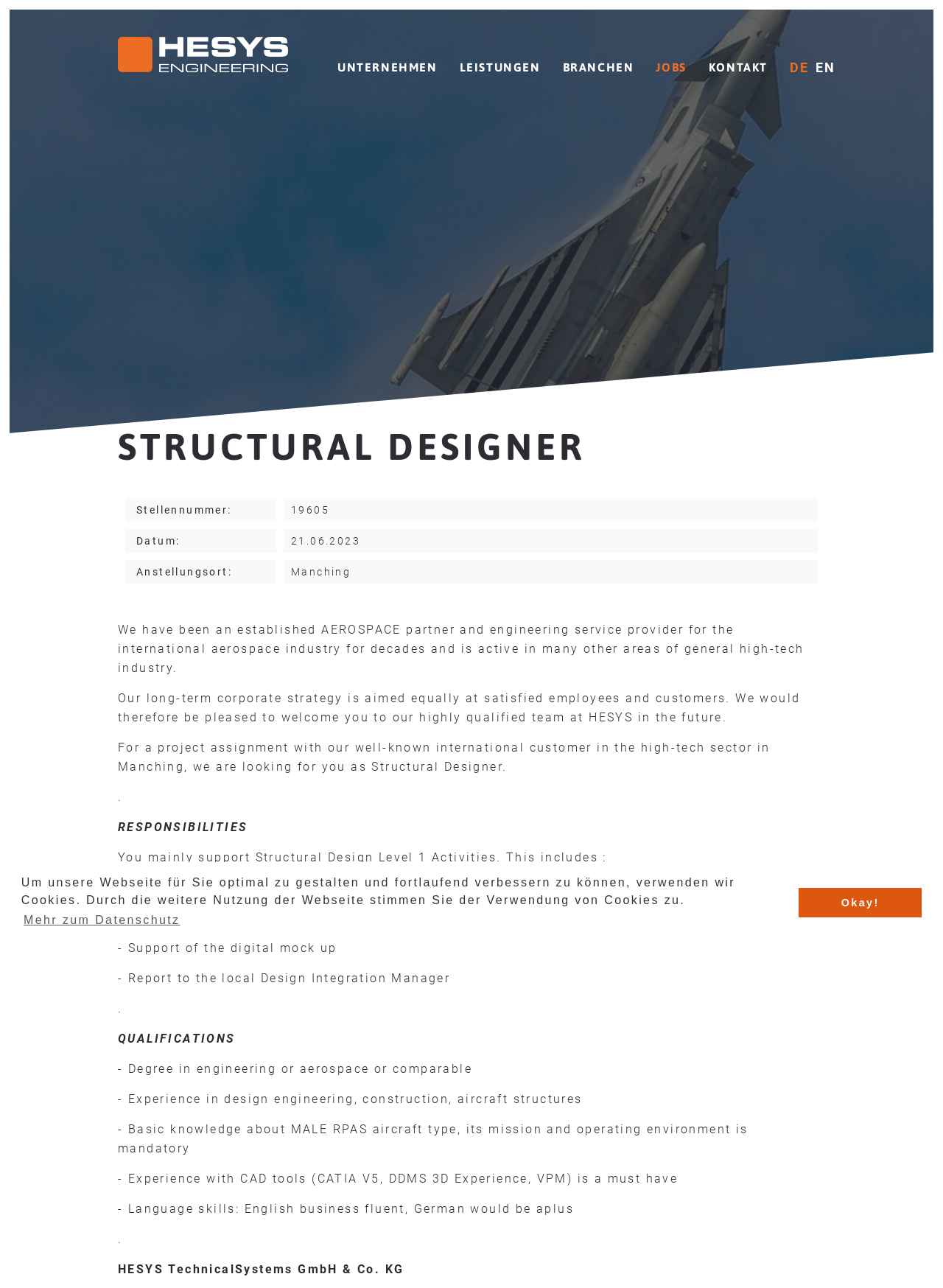Indicate the bounding box coordinates of the element that must be clicked to execute the instruction: "Click the 'STRUCTURAL DESIGNER' heading". The coordinates should be given as four float numbers between 0 and 1, i.e., [left, top, right, bottom].

[0.125, 0.324, 0.875, 0.364]